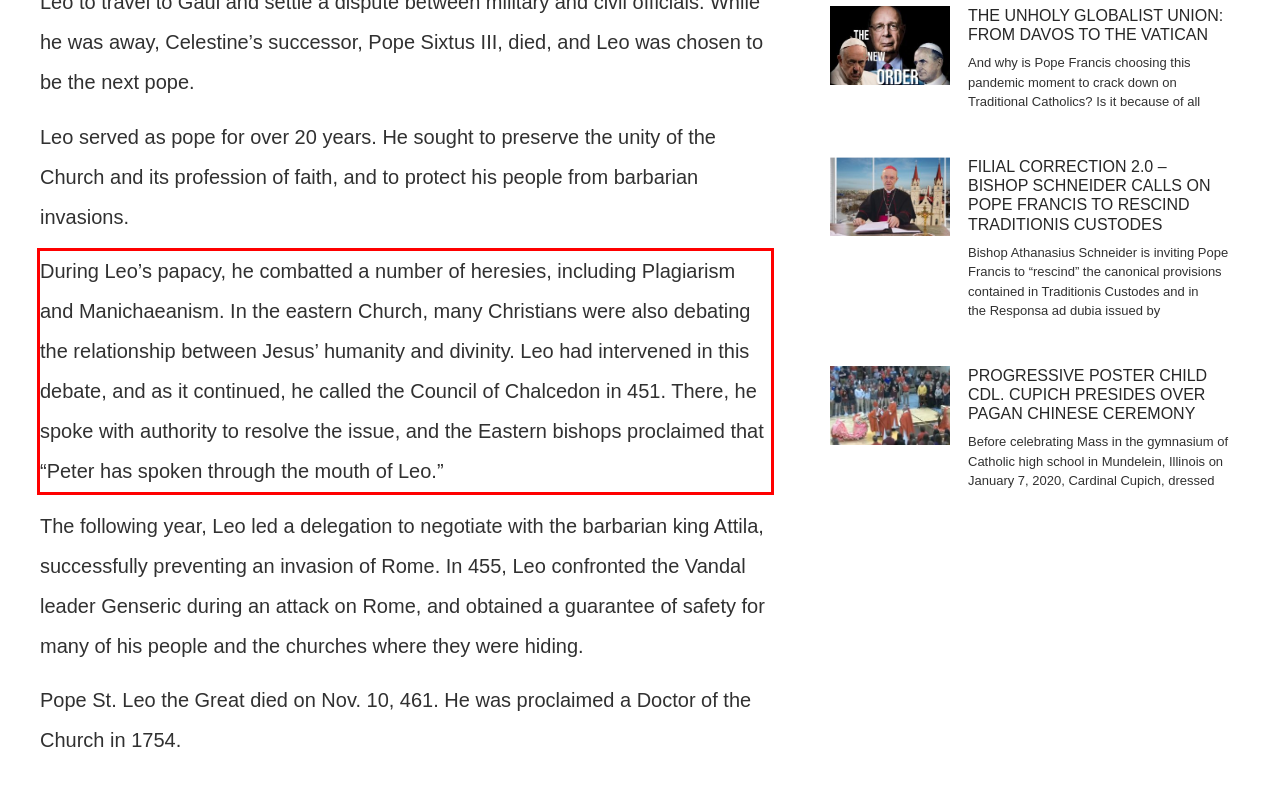Please analyze the provided webpage screenshot and perform OCR to extract the text content from the red rectangle bounding box.

During Leo’s papacy, he combatted a number of heresies, including Plagiarism and Manichaeanism. In the eastern Church, many Christians were also debating the relationship between Jesus’ humanity and divinity. Leo had intervened in this debate, and as it continued, he called the Council of Chalcedon in 451. There, he spoke with authority to resolve the issue, and the Eastern bishops proclaimed that “Peter has spoken through the mouth of Leo.”